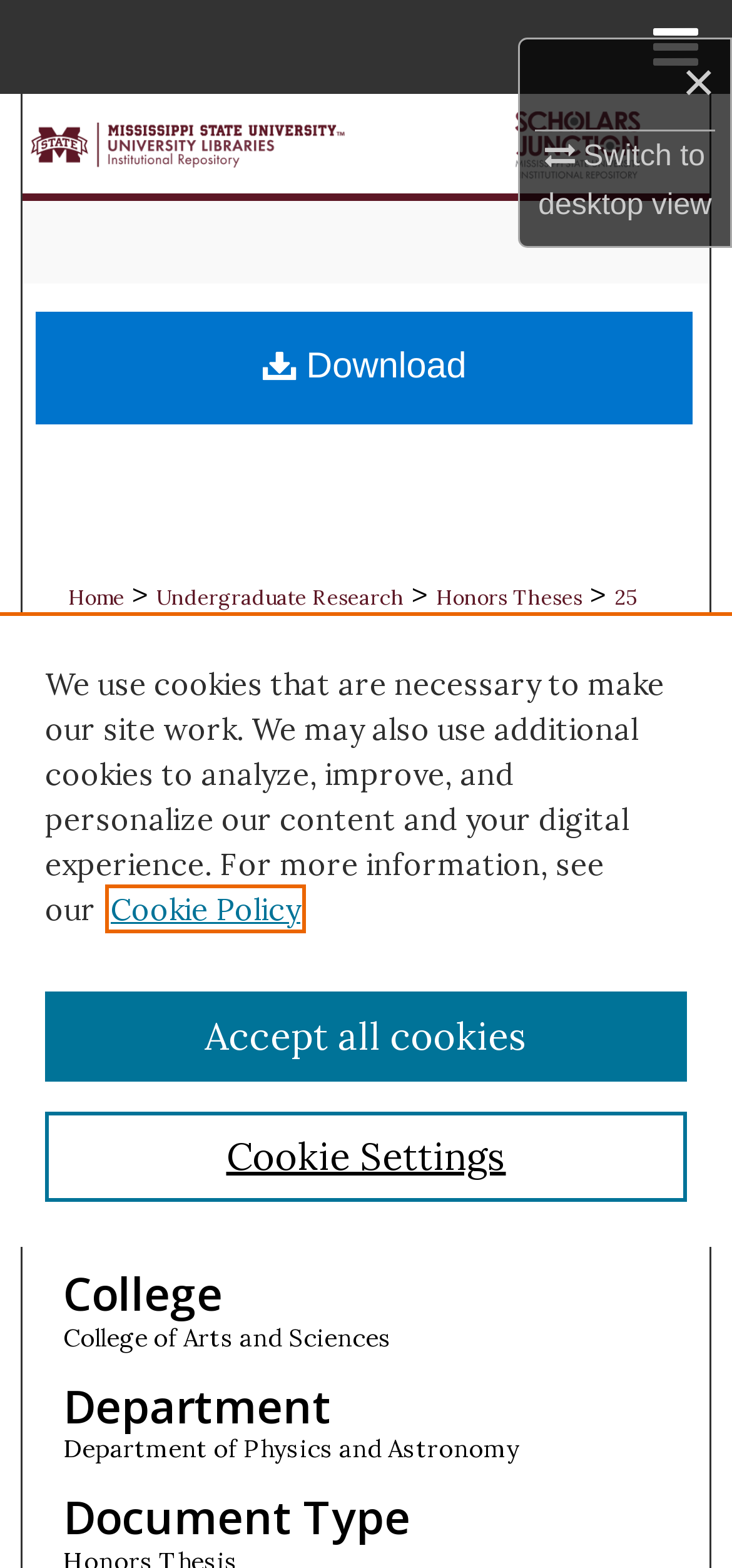Identify the bounding box coordinates of the clickable region necessary to fulfill the following instruction: "Download". The bounding box coordinates should be four float numbers between 0 and 1, i.e., [left, top, right, bottom].

[0.049, 0.168, 0.947, 0.239]